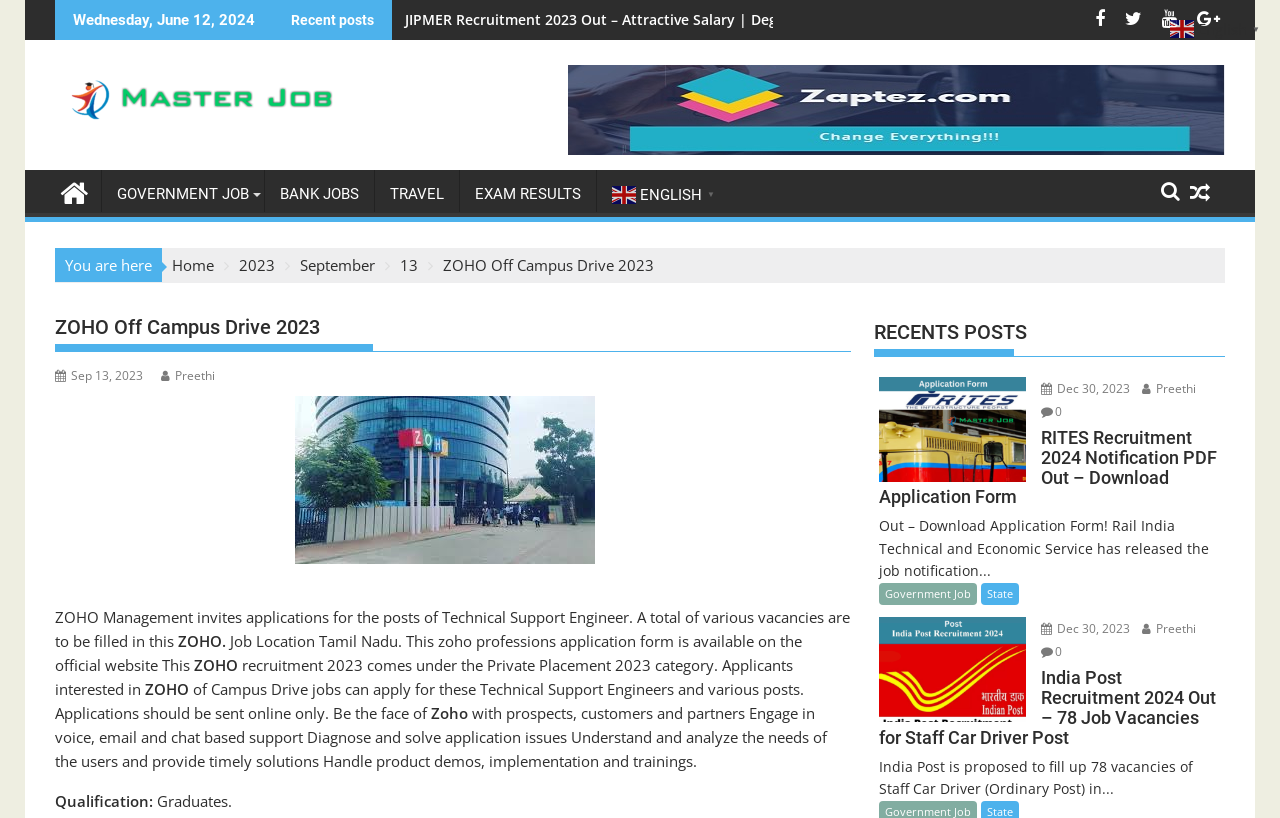Using the provided element description: "Dec 30, 2023", identify the bounding box coordinates. The coordinates should be four floats between 0 and 1 in the order [left, top, right, bottom].

[0.813, 0.758, 0.883, 0.779]